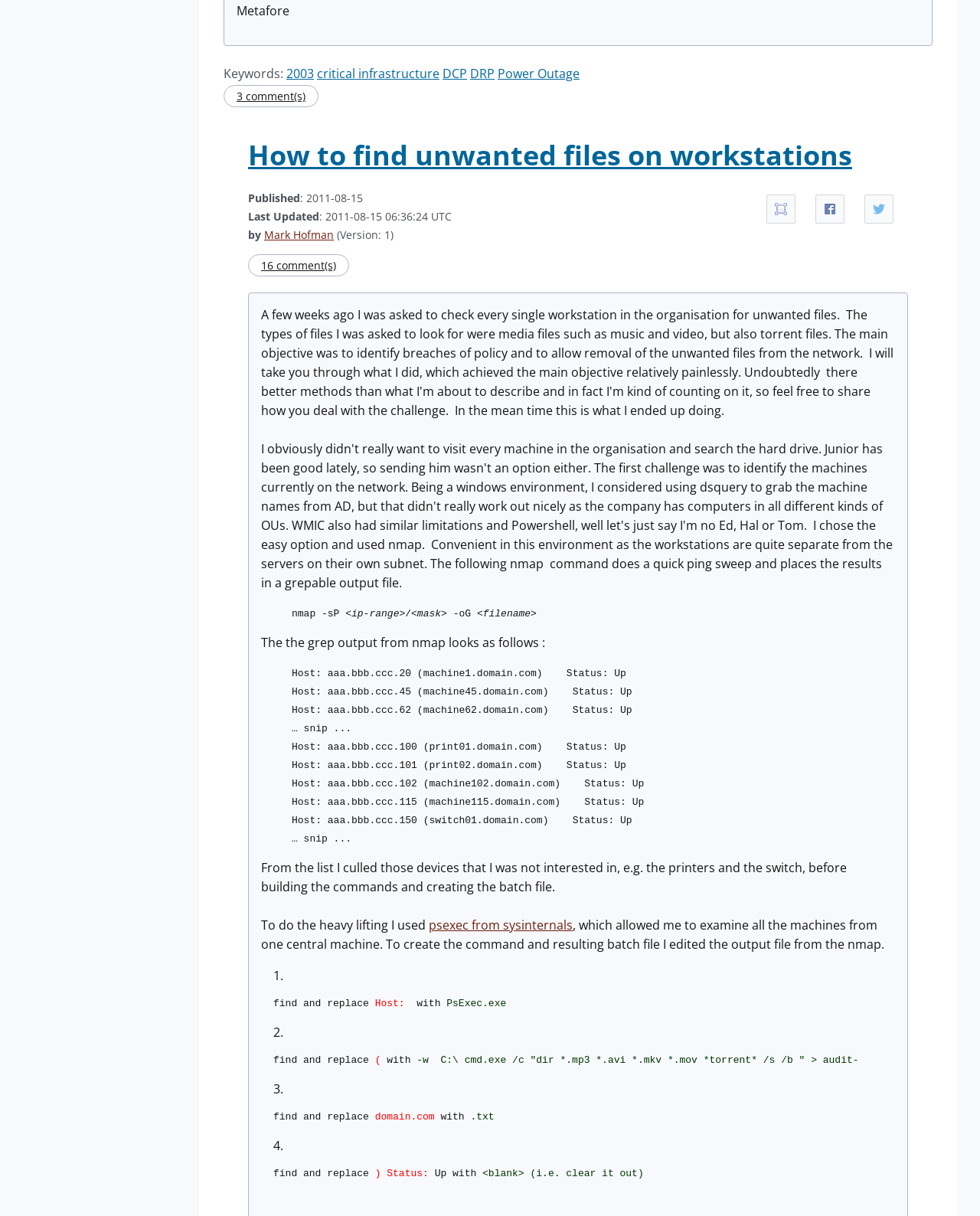Please specify the bounding box coordinates of the clickable region necessary for completing the following instruction: "Click on 'Mark Hofman'". The coordinates must consist of four float numbers between 0 and 1, i.e., [left, top, right, bottom].

[0.27, 0.187, 0.341, 0.199]